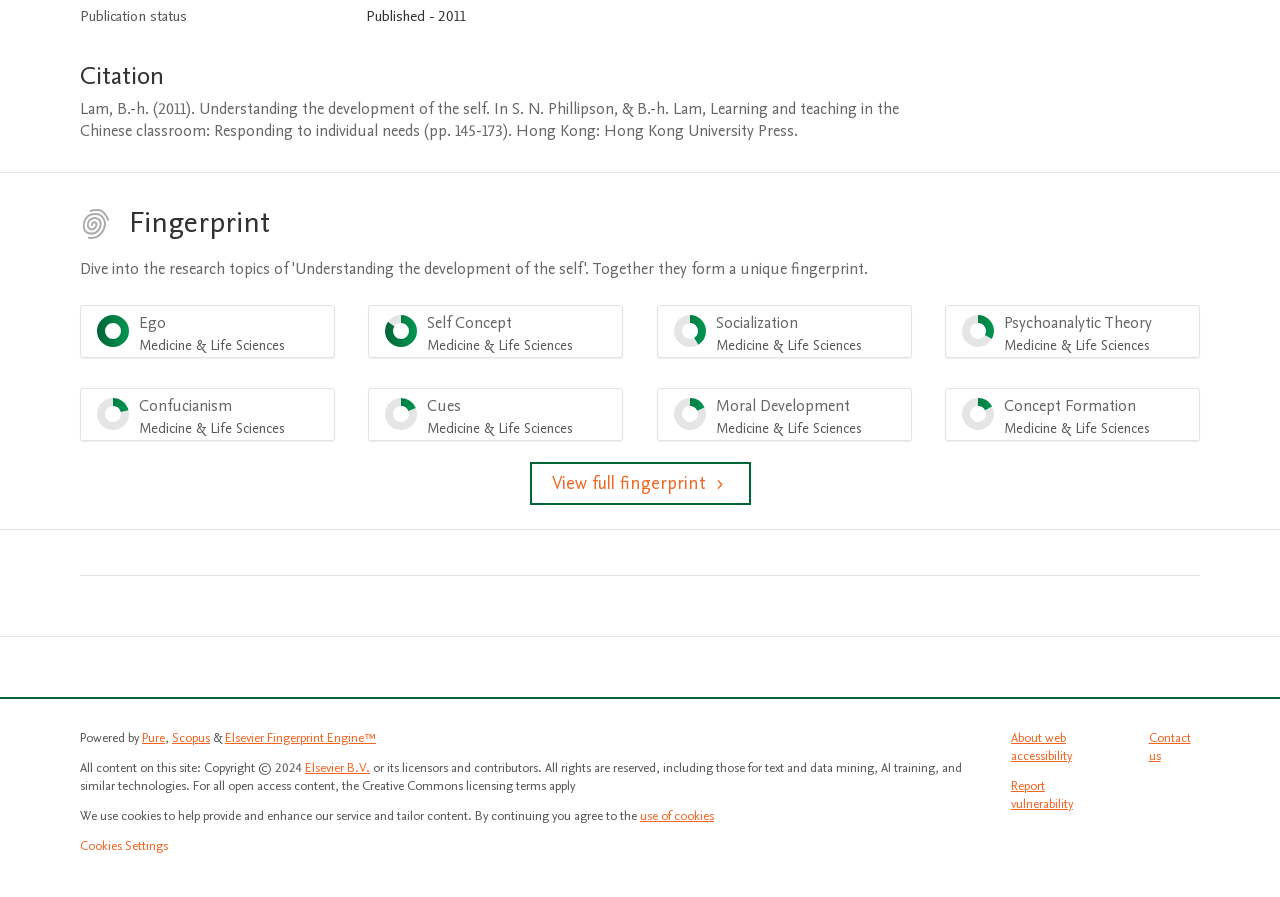What is the publication status of the citation?
Look at the image and construct a detailed response to the question.

I found the answer by looking at the rowheader 'Publication status' and its corresponding gridcell 'Published - 2011'.